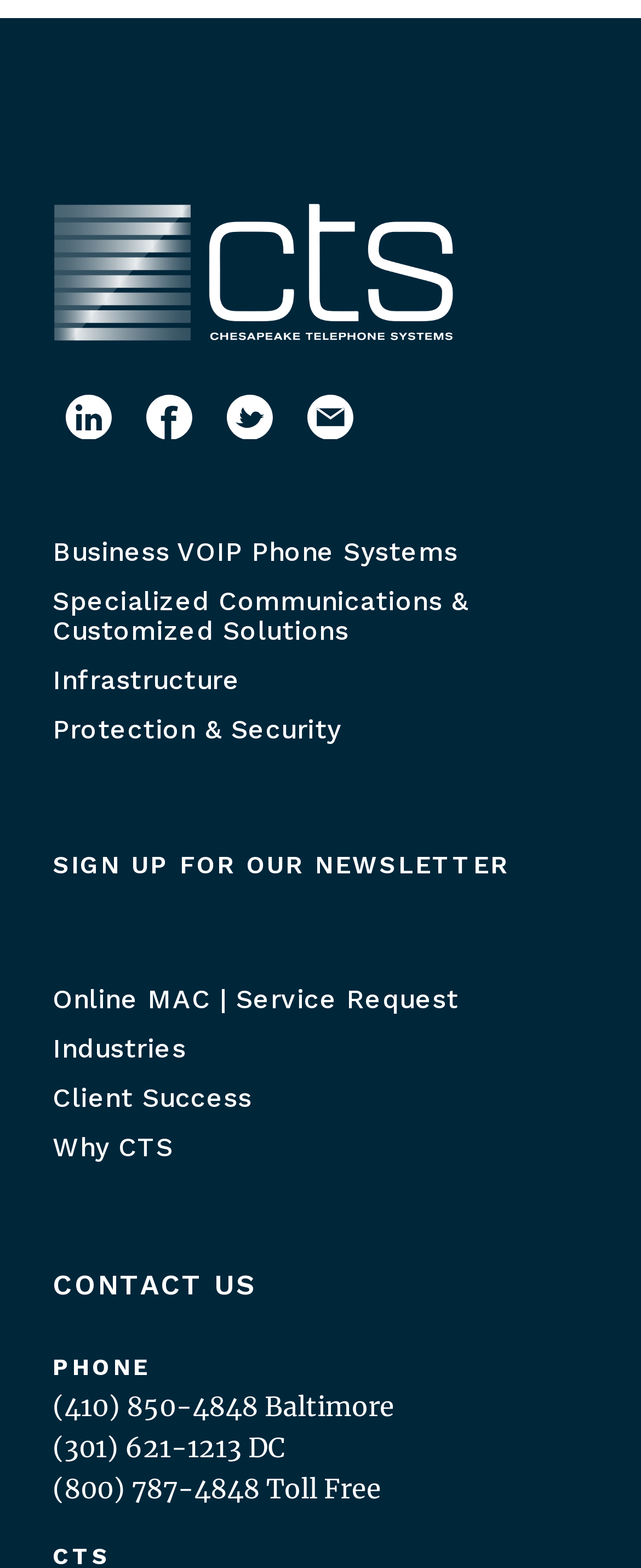What is the phone number for the Baltimore office?
Based on the visual, give a brief answer using one word or a short phrase.

(410) 850-4848